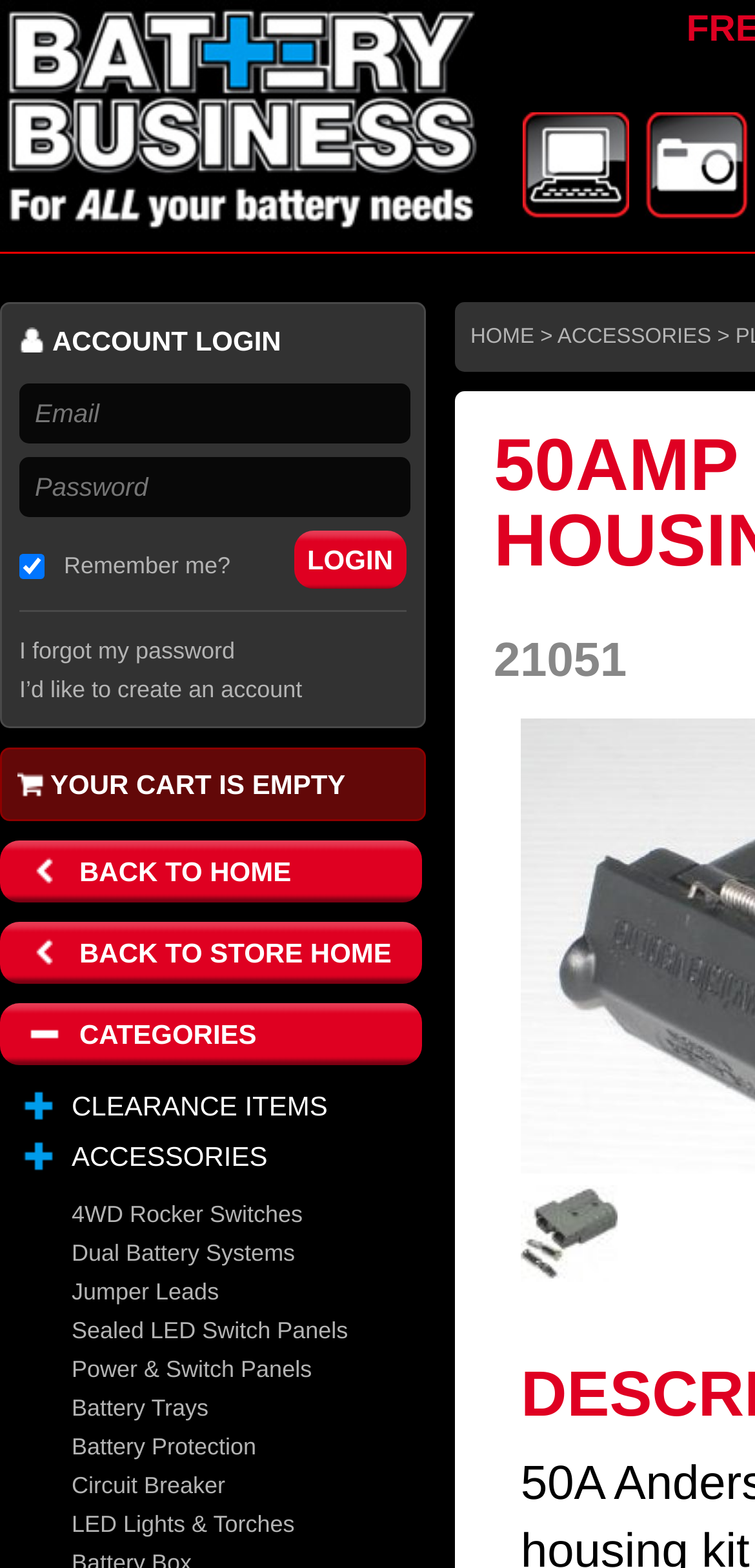Answer the question in one word or a short phrase:
Is the 'Remember me?' checkbox checked?

Yes